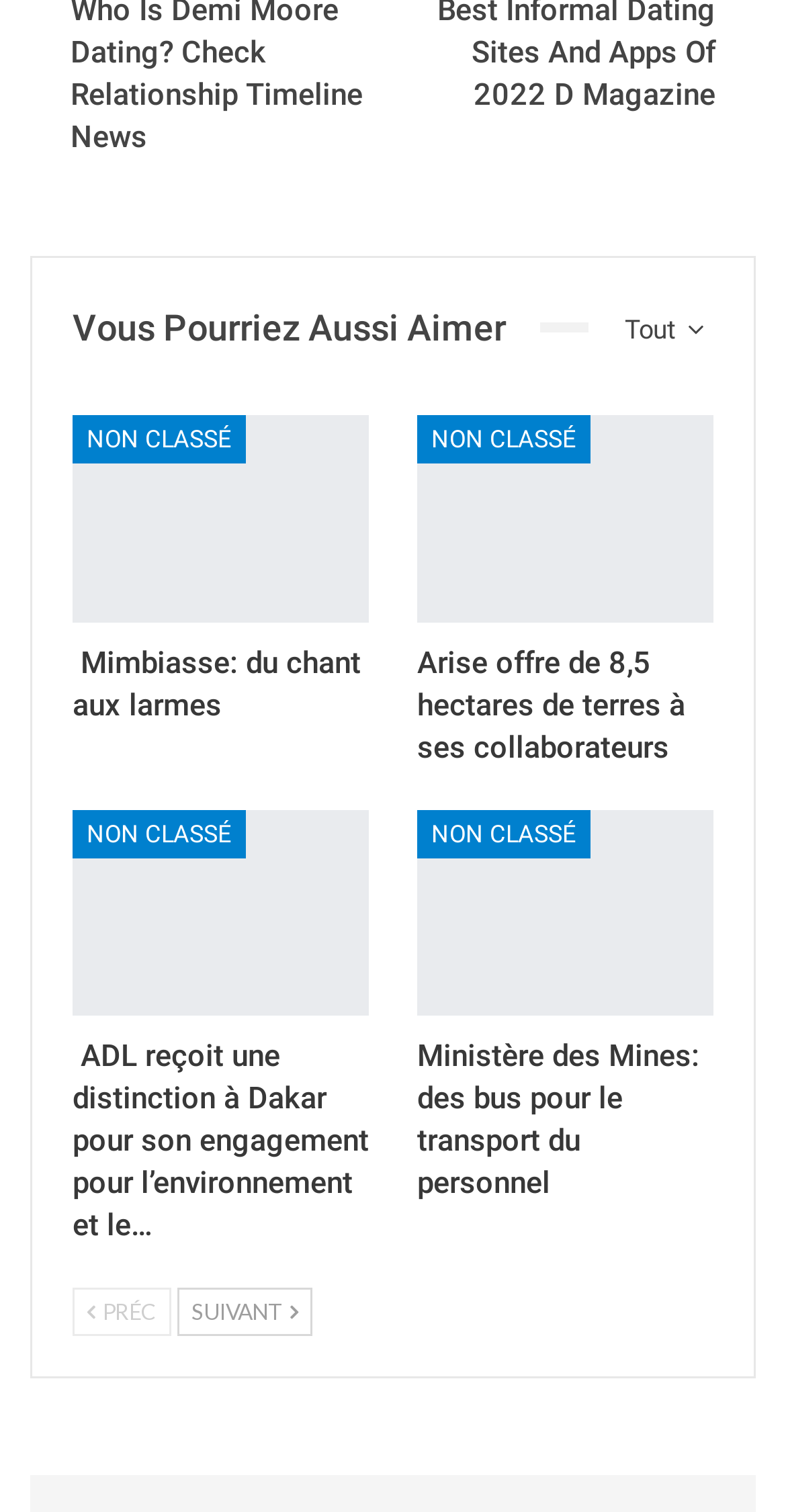Use a single word or phrase to respond to the question:
What is the last article about?

Ministère des Mines: des bus pour le transport du personnel